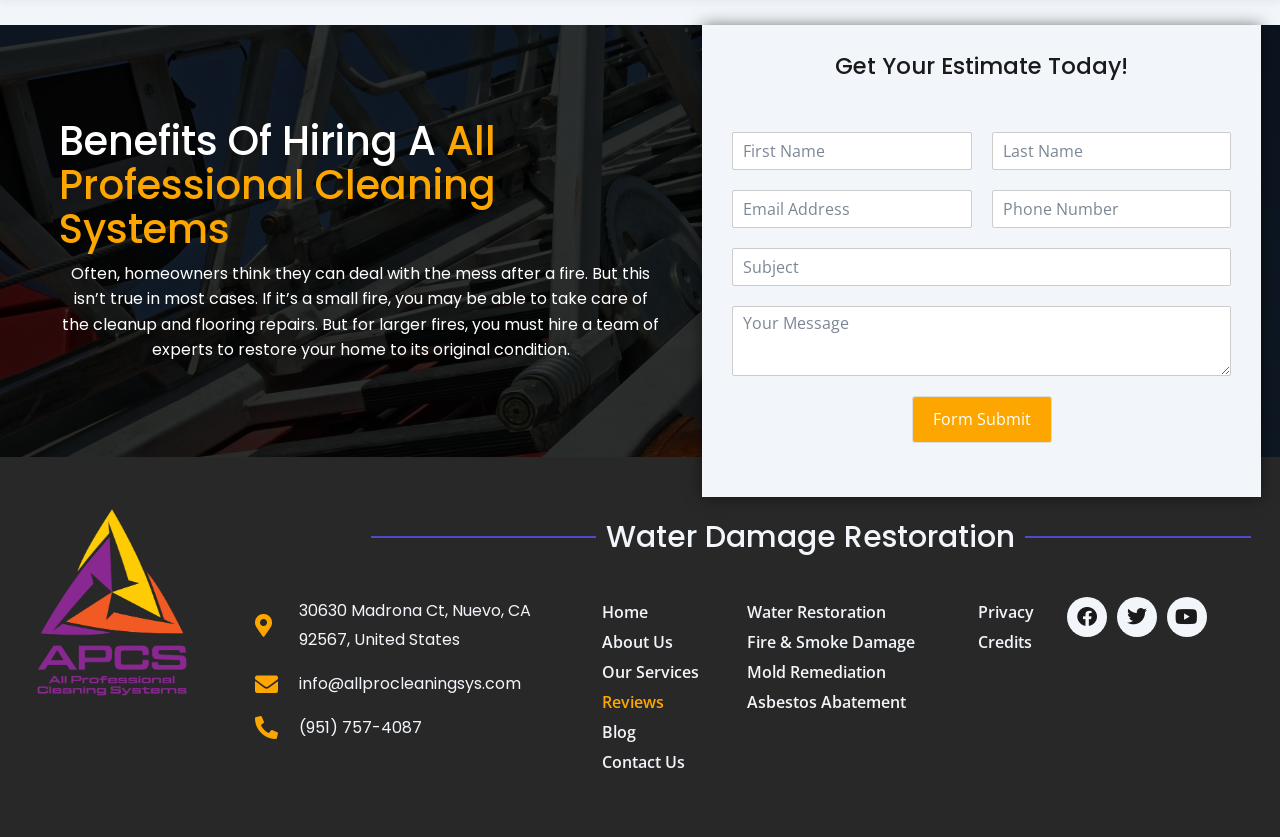What is the main service offered by All Professional Cleaning Systems?
Please provide a comprehensive answer to the question based on the webpage screenshot.

Based on the webpage content, it appears that All Professional Cleaning Systems is a company that provides various cleaning services, including fire and smoke damage restoration. The heading 'Benefits Of Hiring A All Professional Cleaning Systems' and the link 'Fire & Smoke Damage' suggest that this is one of their main services.